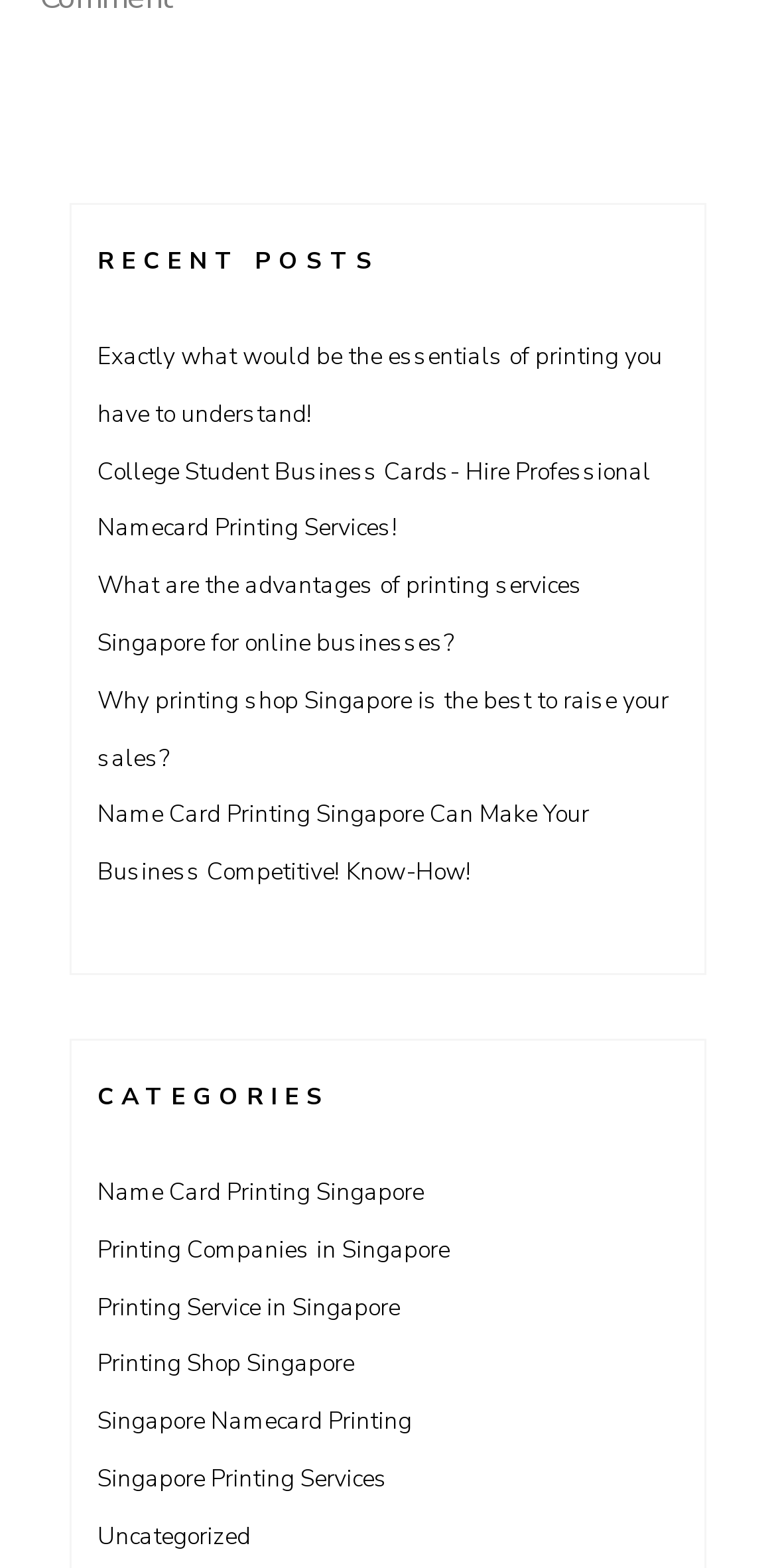Answer the question using only one word or a concise phrase: What is the position of the 'CATEGORIES' heading?

below 'RECENT POSTS'